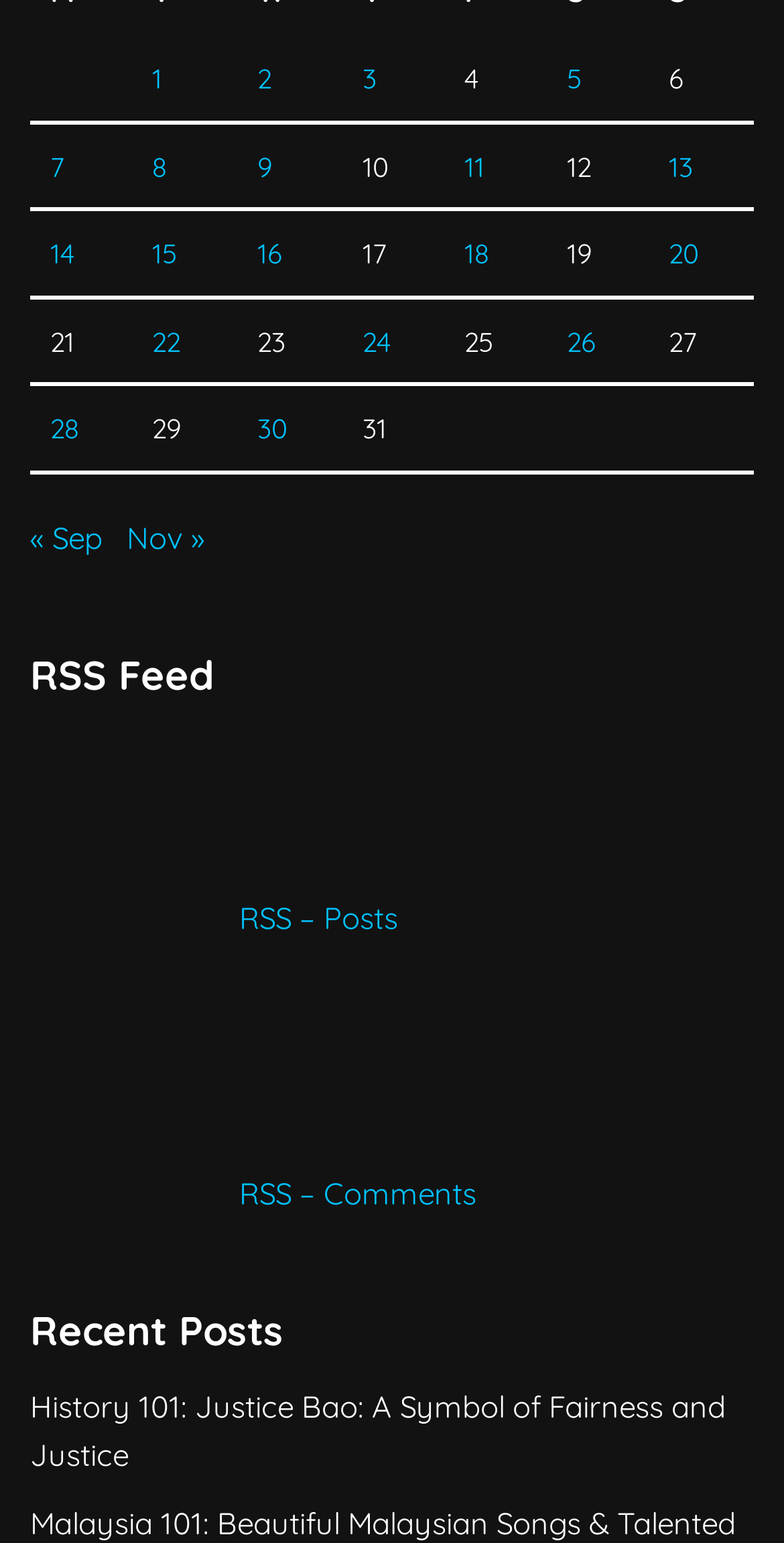Locate the bounding box coordinates of the item that should be clicked to fulfill the instruction: "Click on 'Nov »'".

[0.162, 0.336, 0.262, 0.361]